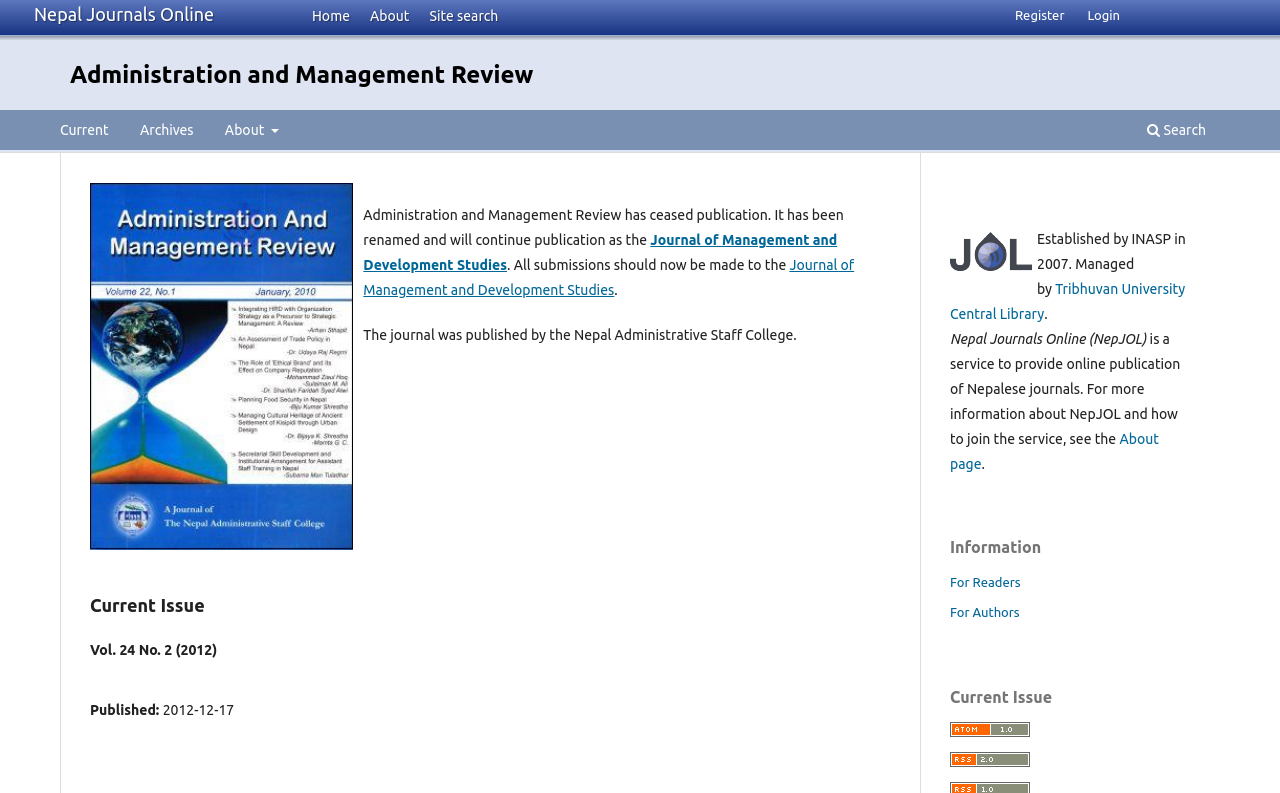Summarize the webpage comprehensively, mentioning all visible components.

The webpage is titled "Administration and Management Review". At the top left, there is a link to "Nepal Journals Online". To the right of this link, there are four more links: "Home", "About", "Site search", and "Administration and Management Review". 

Below these links, there is a navigation section labeled "Site Navigation" that spans the entire width of the page. Within this section, there are five links: "Current", "Archives", "About", "Search", and "Register" and "Login" on the right side.

The main content of the page starts with a notice that "Administration and Management Review has ceased publication" and will continue as "Journal of Management and Development Studies". There are two links to this new journal title. 

Below this notice, there is a section labeled "Current Issue" with the title "Vol. 24 No. 2 (2012)" and the publication date "2012-12-17". 

On the right side of the page, there is a section with information about the journal, including a description of Nepal Journals Online and a link to the "About page". 

Further down, there are two headings: "Information" and "Current Issue". Under "Information", there are two links: "For Readers" and "For Authors". Under "Current Issue", there are two links to Atom and RSS2 logos, each accompanied by a small image.